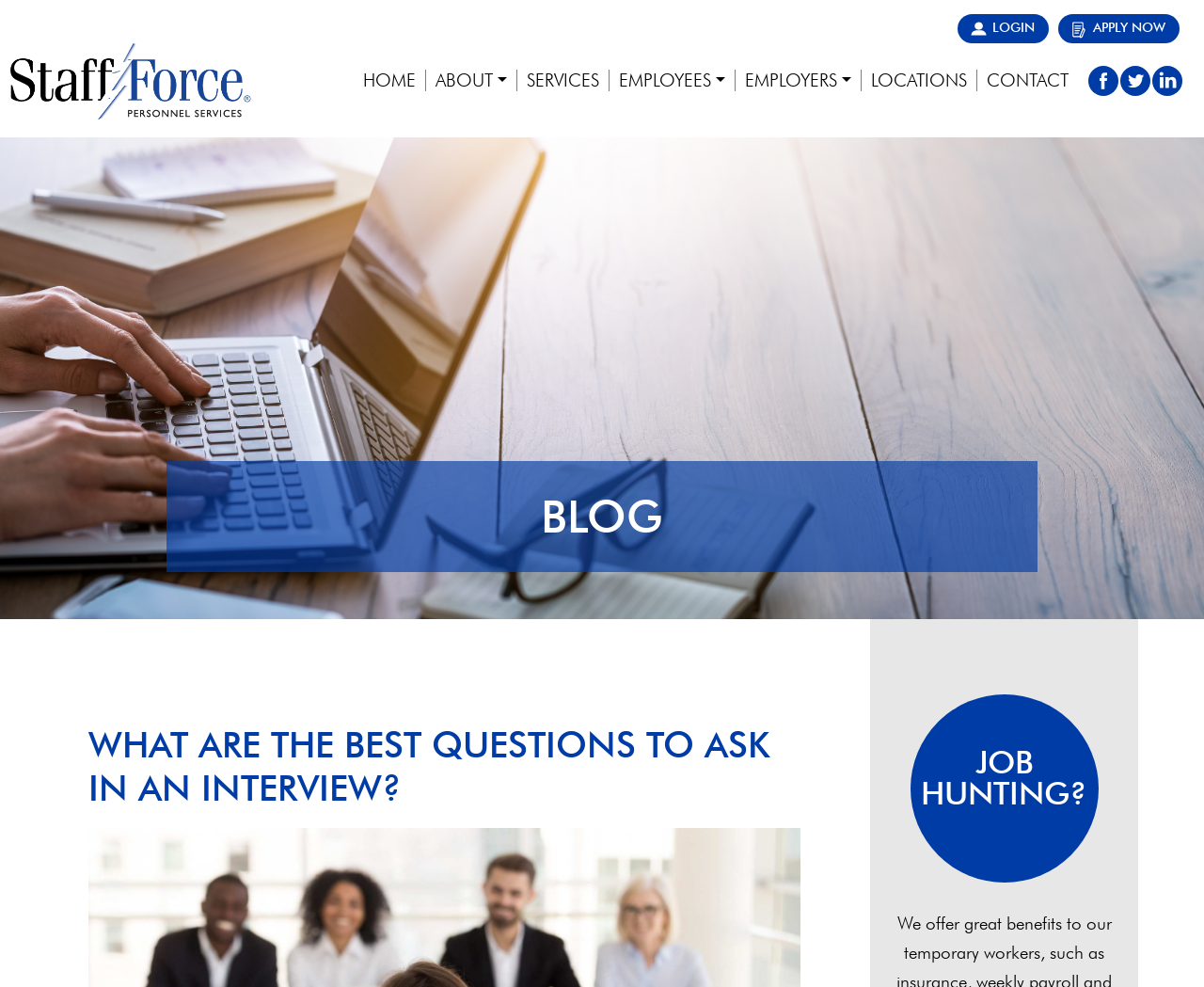Locate the bounding box coordinates of the element you need to click to accomplish the task described by this instruction: "Click on the APPLY NOW button".

[0.879, 0.014, 0.98, 0.044]